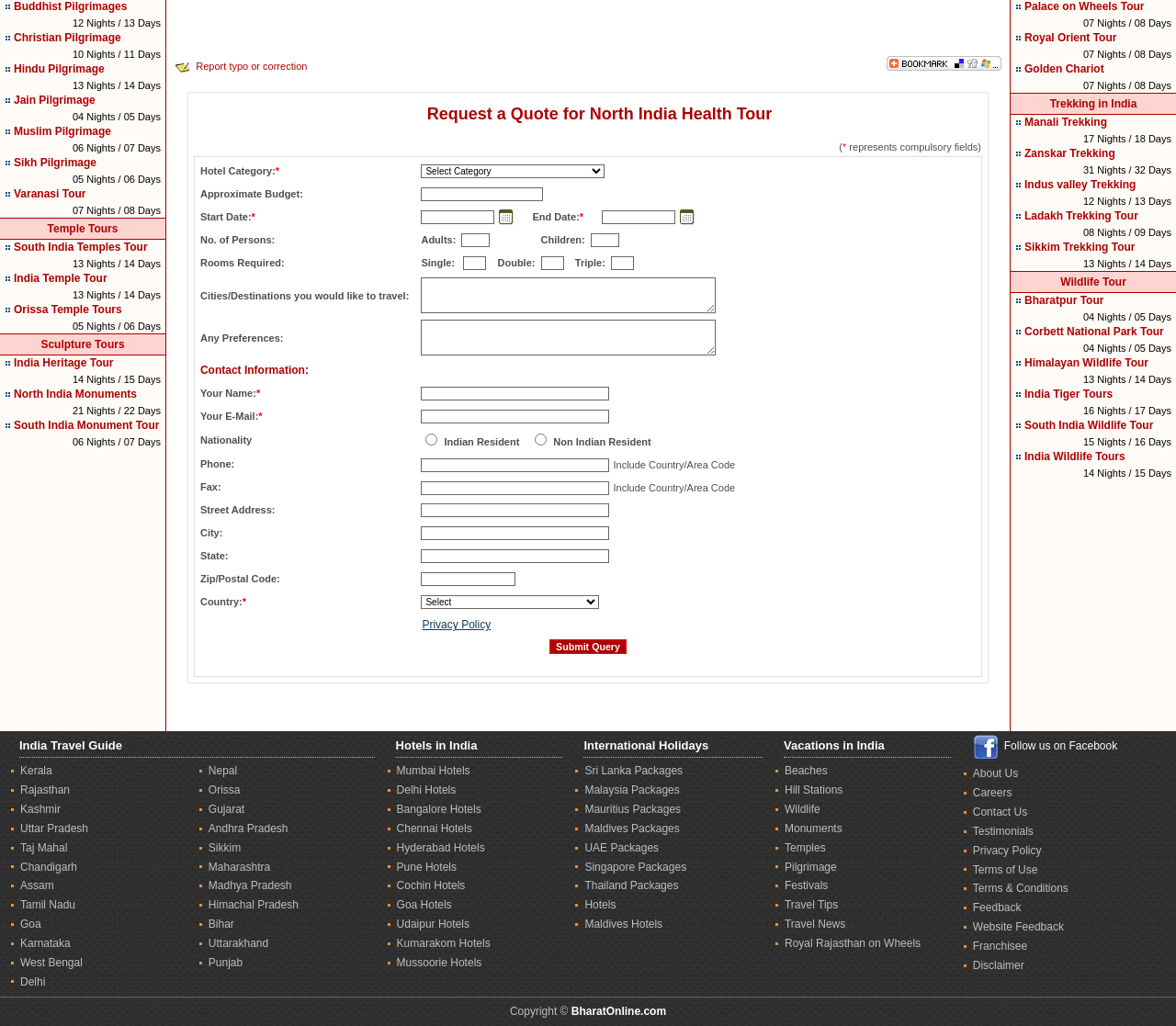Please answer the following question using a single word or phrase: How many pilgrimage options are available?

14